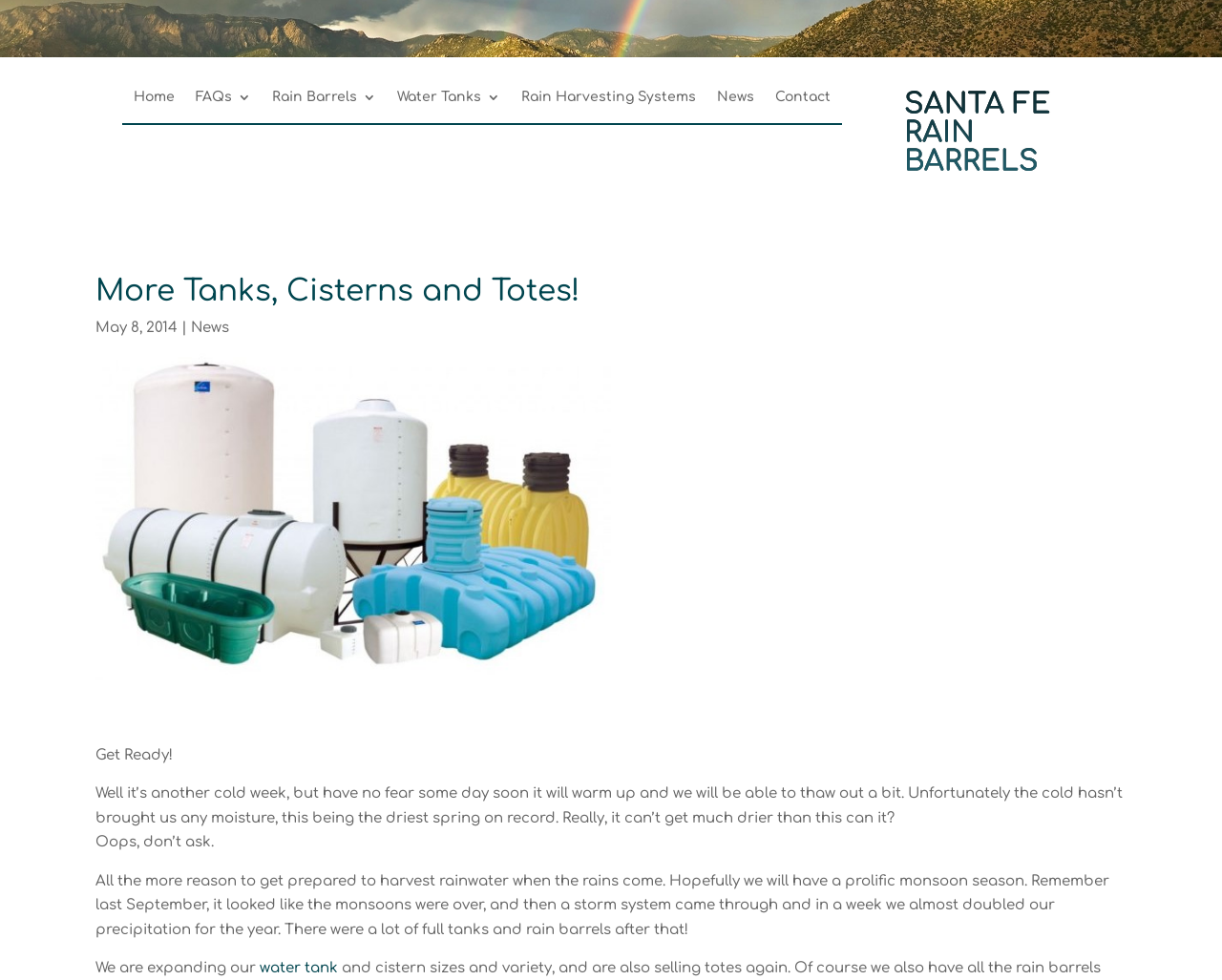Please determine the bounding box coordinates of the area that needs to be clicked to complete this task: 'learn about water tanks'. The coordinates must be four float numbers between 0 and 1, formatted as [left, top, right, bottom].

[0.212, 0.98, 0.277, 0.996]